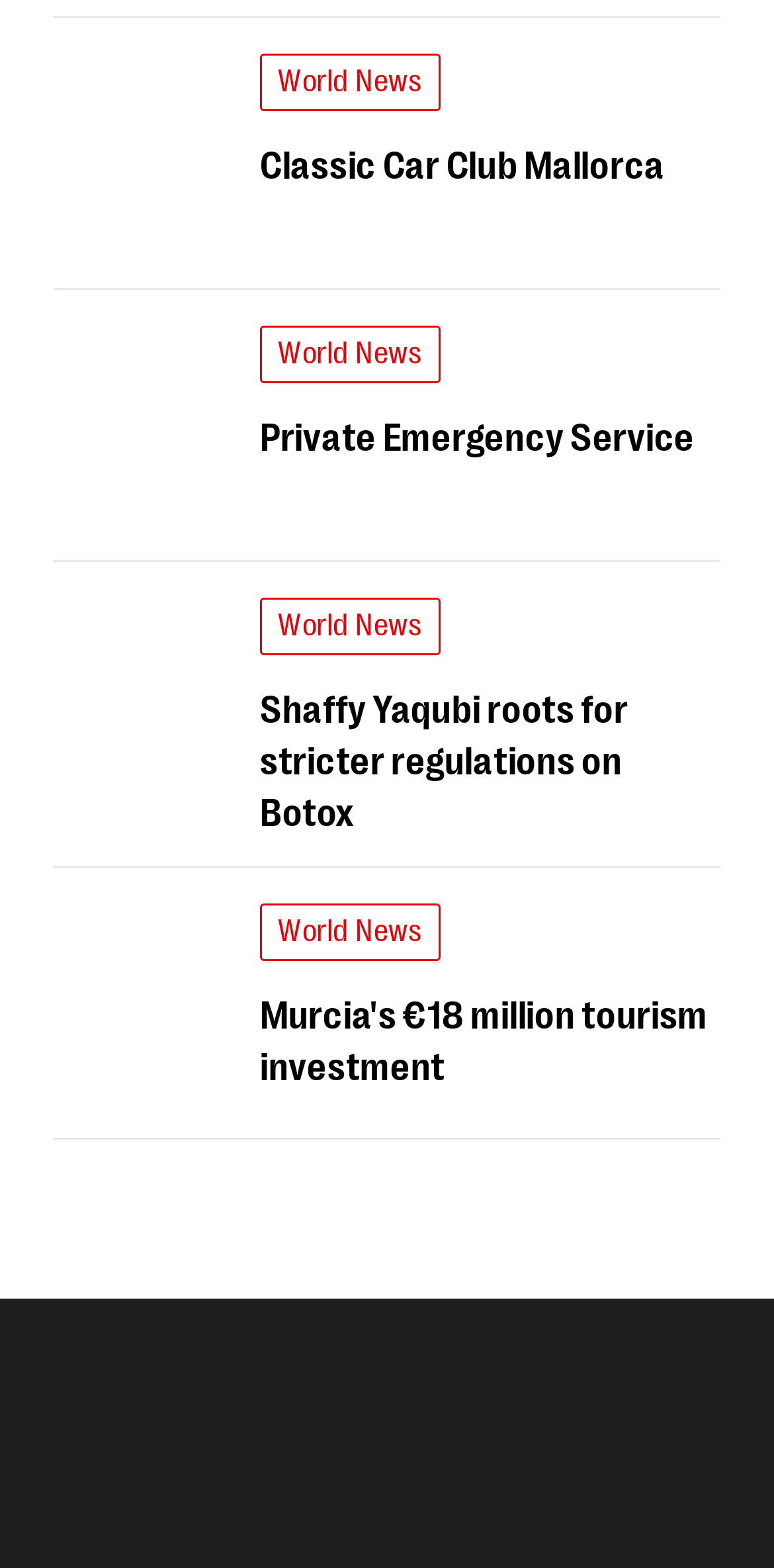Please identify the coordinates of the bounding box for the clickable region that will accomplish this instruction: "Read about Murcia's €18 million tourism investment".

[0.336, 0.628, 0.931, 0.693]